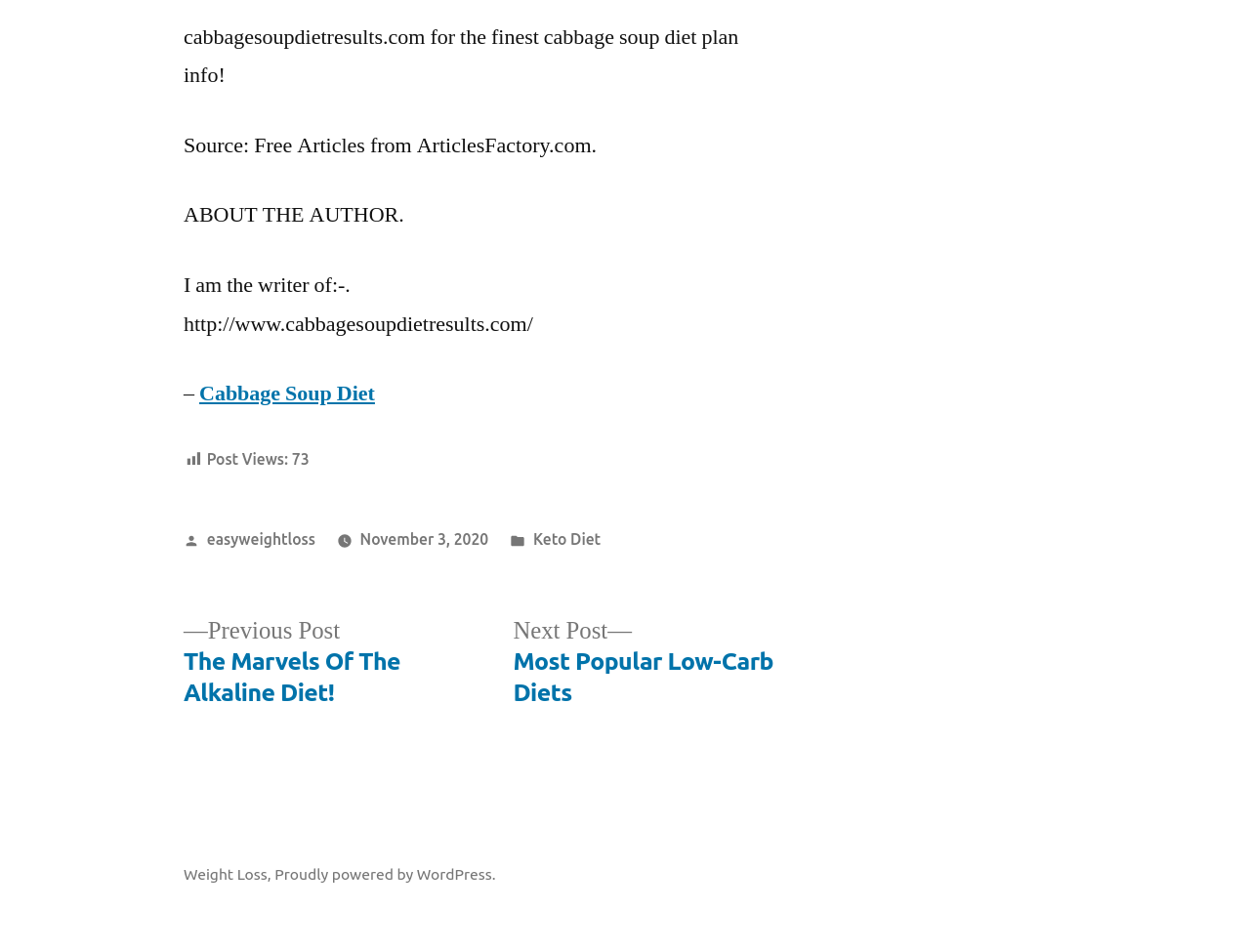Locate the bounding box coordinates of the element's region that should be clicked to carry out the following instruction: "Go to the Weight Loss page". The coordinates need to be four float numbers between 0 and 1, i.e., [left, top, right, bottom].

[0.147, 0.909, 0.214, 0.927]